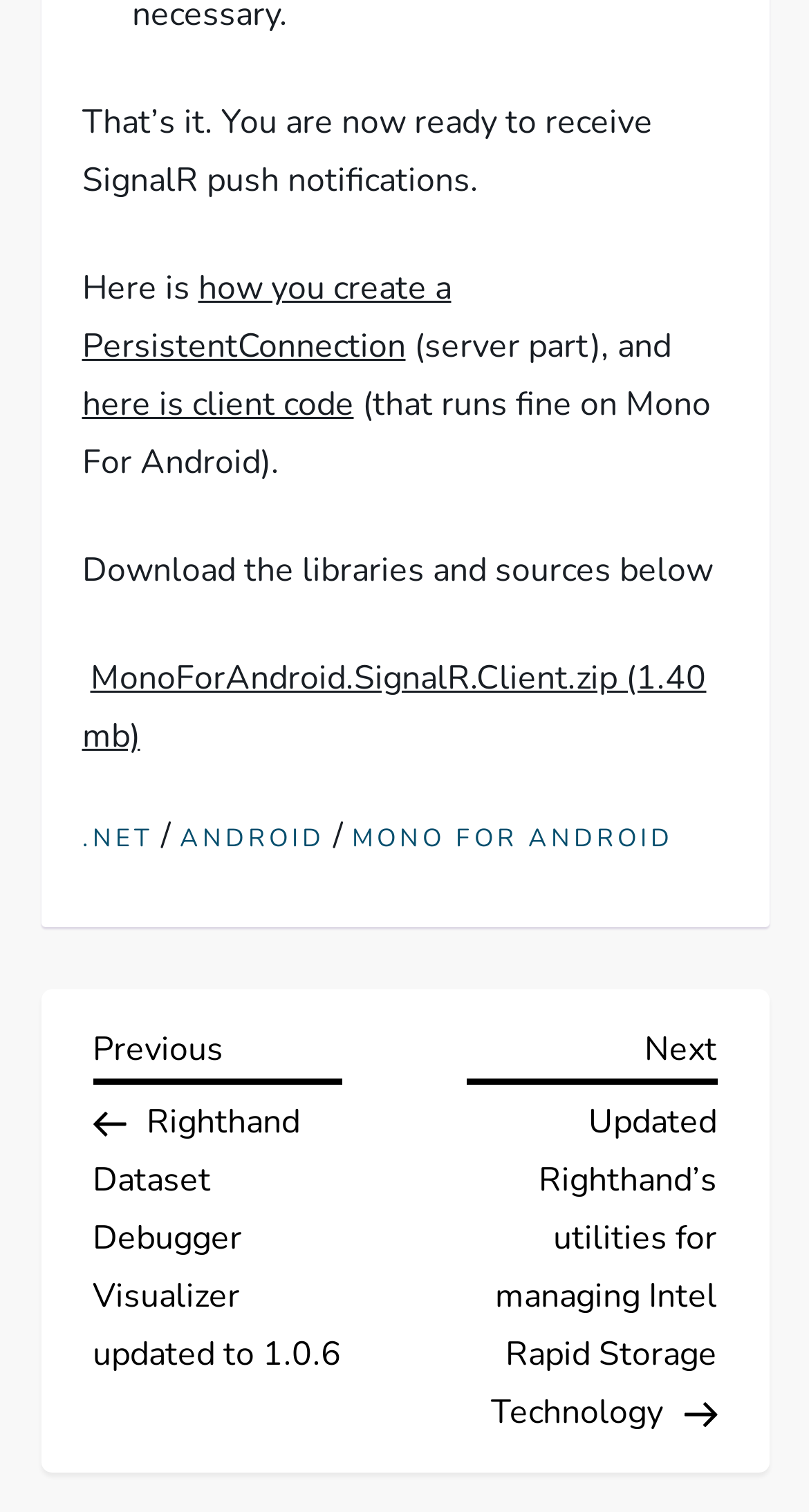What is the purpose of the link 'how you create a PersistentConnection'?
We need a detailed and meticulous answer to the question.

The link 'how you create a PersistentConnection' is likely providing instructions or guidance on how to create a PersistentConnection, which is a part of the SignalR push notification process.